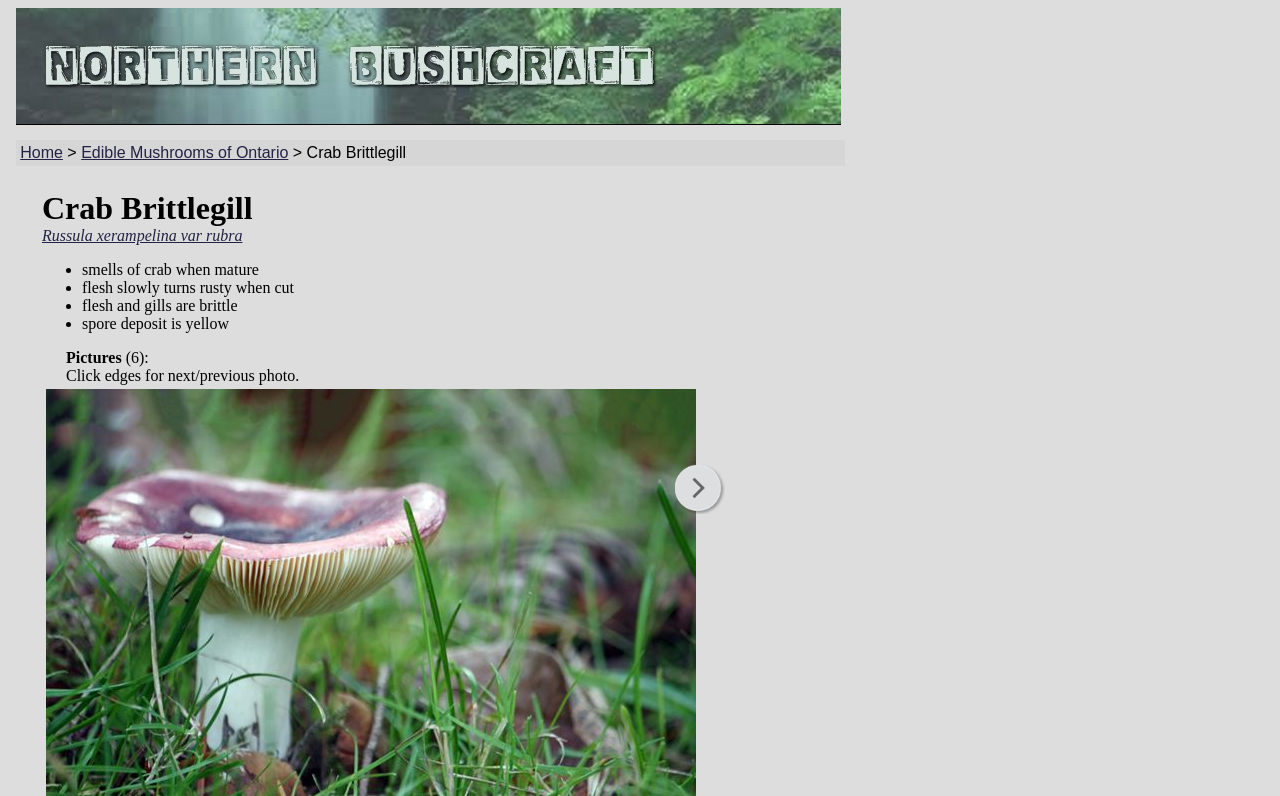Use a single word or phrase to answer the question: How many characteristics of Crab Brittlegill are listed?

4